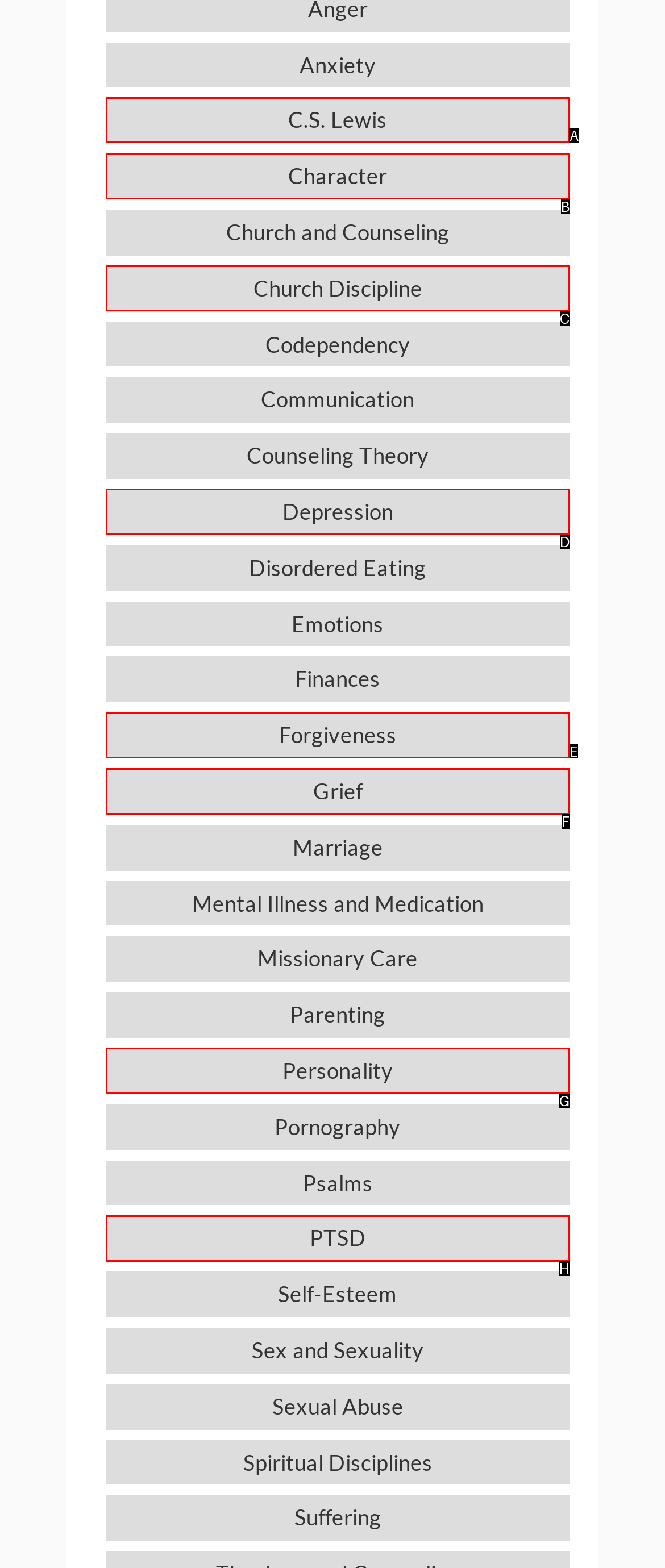Identify the HTML element I need to click to complete this task: Click the 'ASMBMedia@sambrown.com' email link Provide the option's letter from the available choices.

None